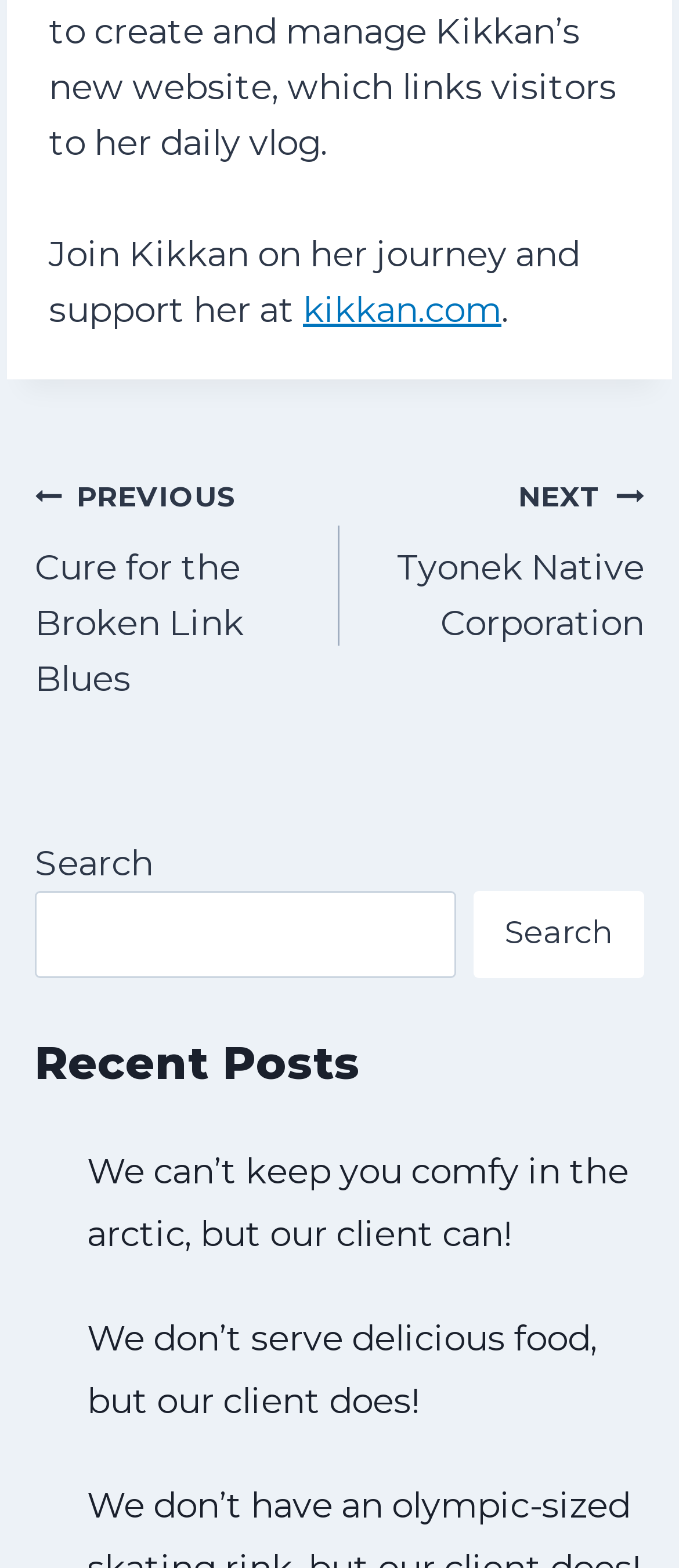Using the webpage screenshot, find the UI element described by Tips. Provide the bounding box coordinates in the format (top-left x, top-left y, bottom-right x, bottom-right y), ensuring all values are floating point numbers between 0 and 1.

None